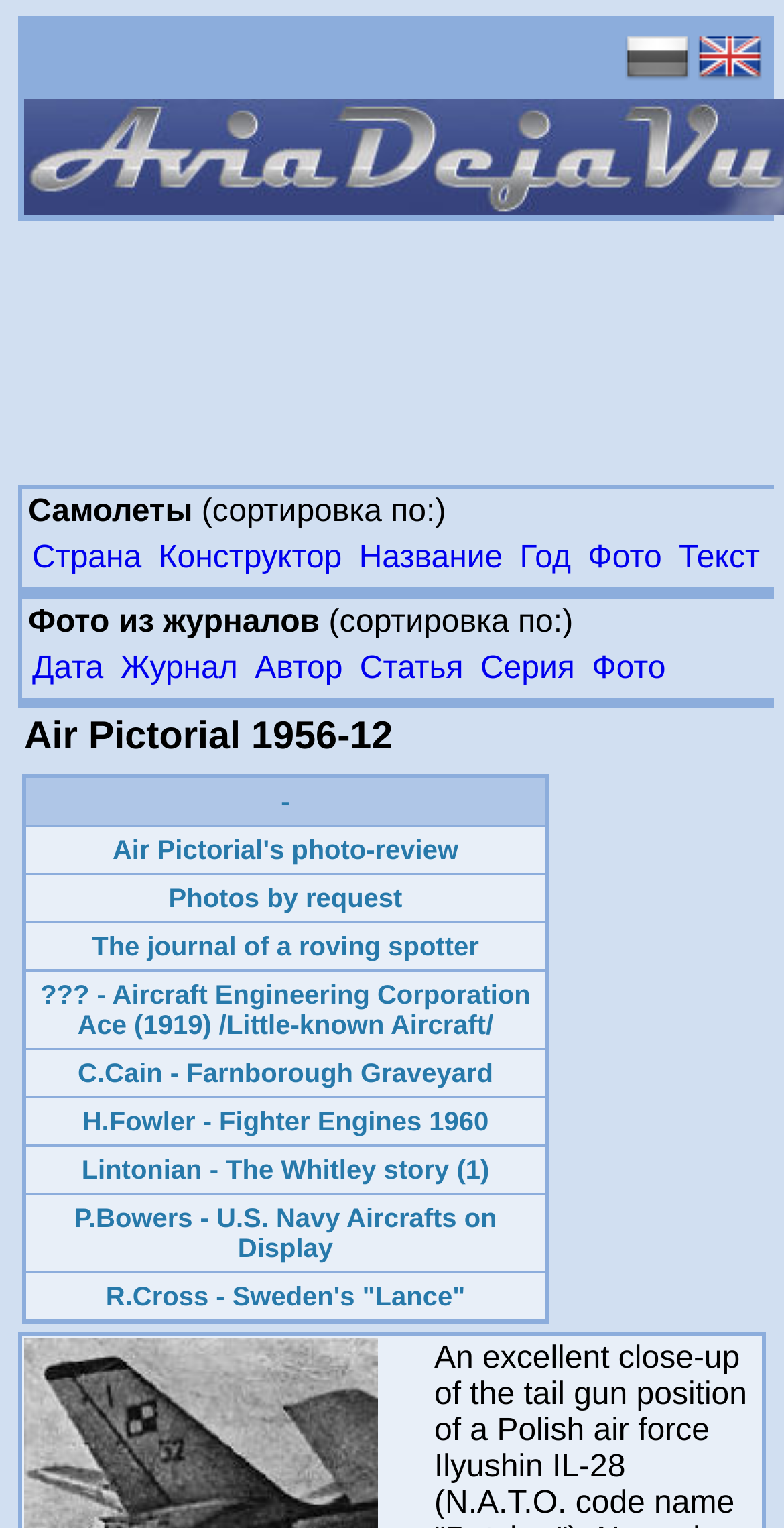Determine the bounding box coordinates of the target area to click to execute the following instruction: "View photos by date."

[0.041, 0.427, 0.132, 0.449]